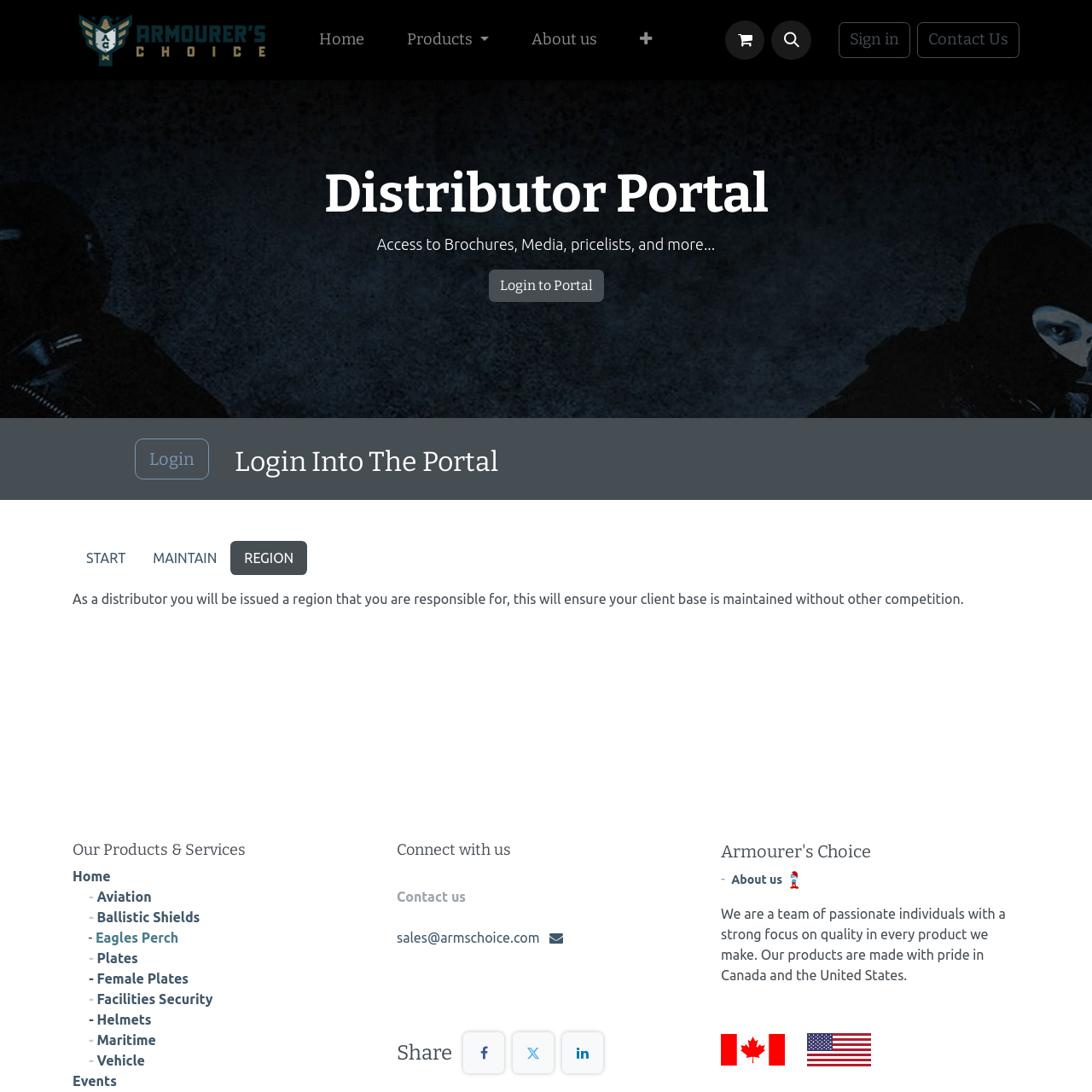Using the provided element description "Eagles Perch", determine the bounding box coordinates of the UI element.

[0.087, 0.852, 0.163, 0.866]